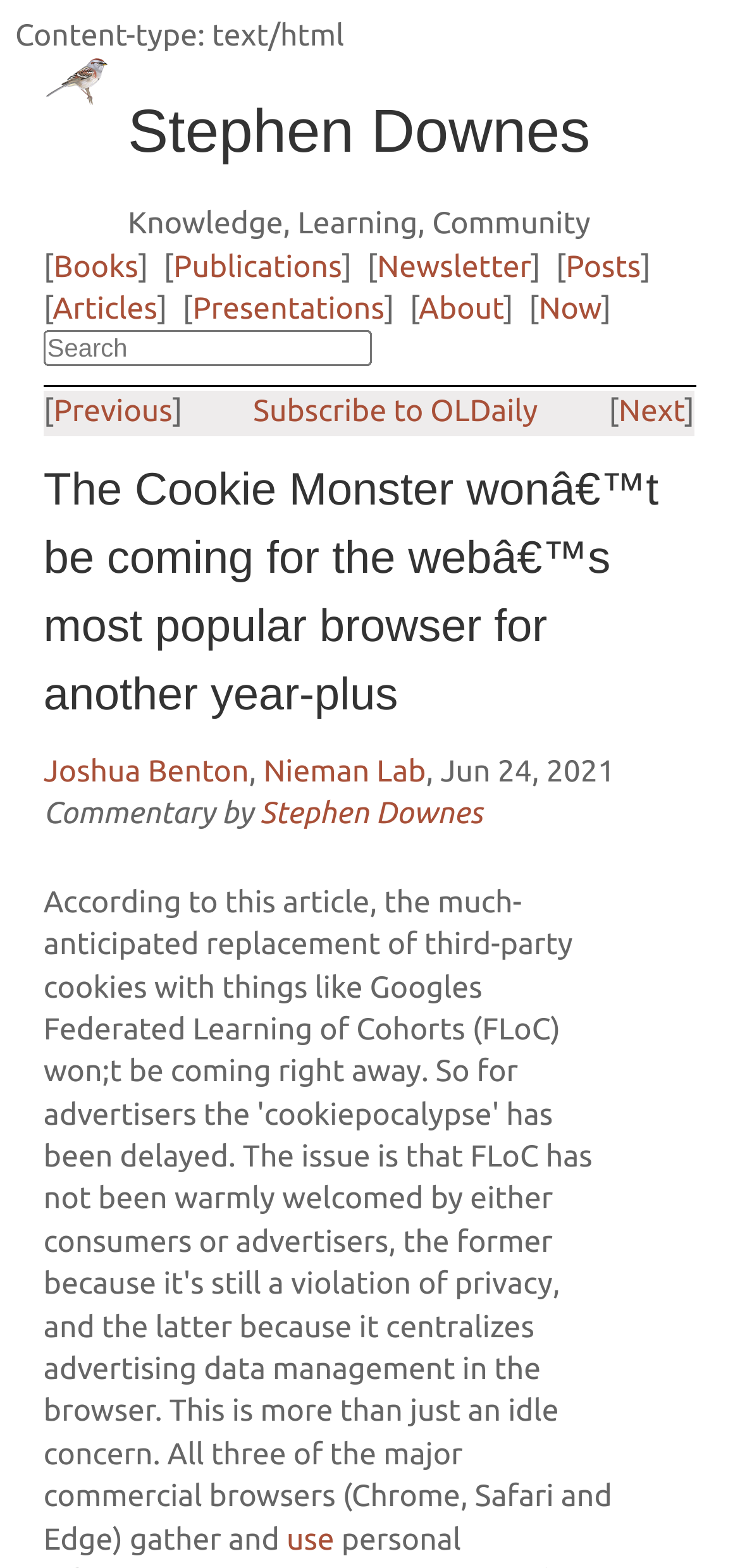Determine the bounding box coordinates of the area to click in order to meet this instruction: "View the posts".

[0.765, 0.159, 0.866, 0.181]